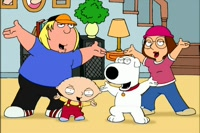What is the color of the plant in the background?
Based on the screenshot, answer the question with a single word or phrase.

Green